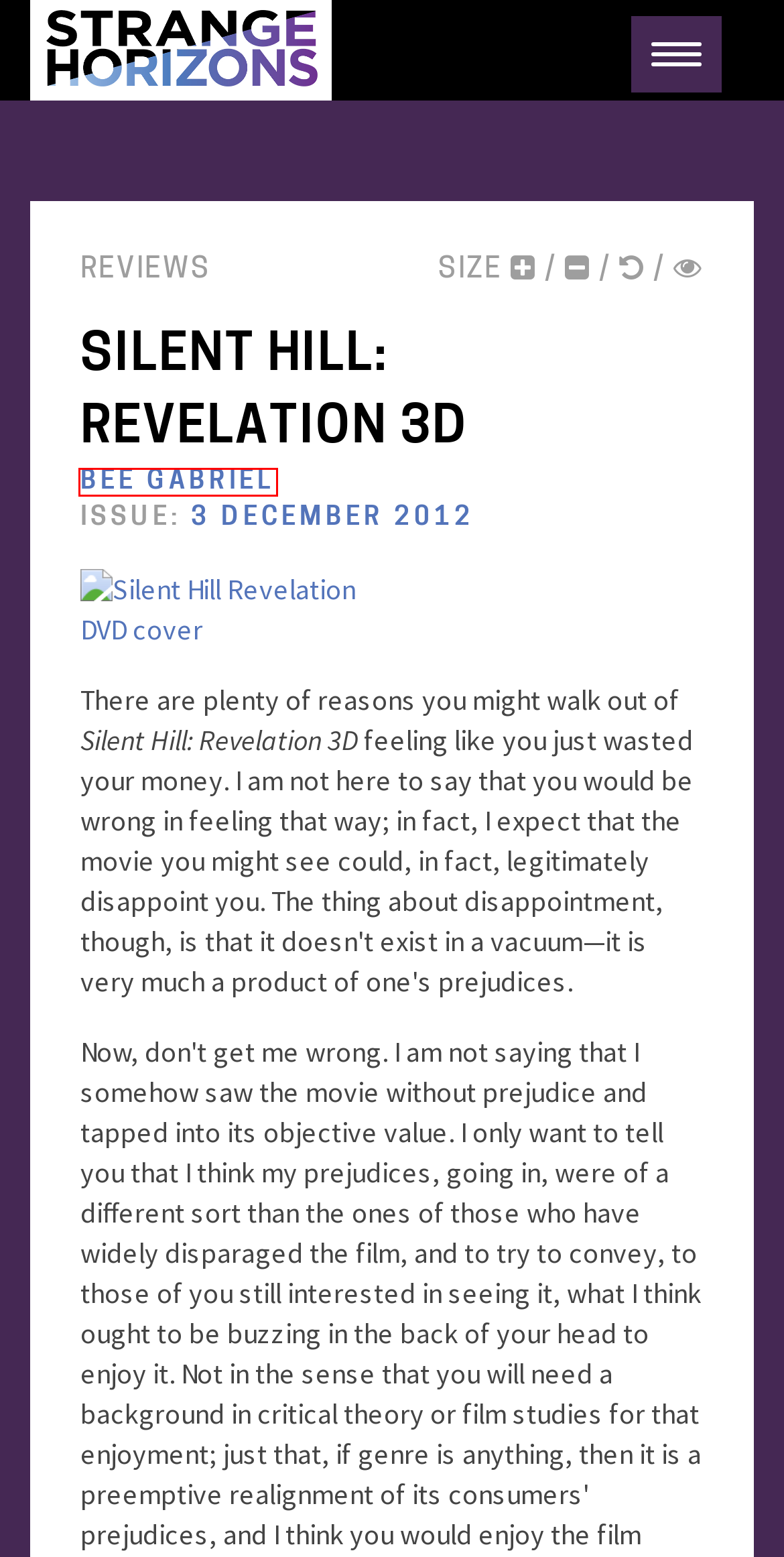A screenshot of a webpage is given, featuring a red bounding box around a UI element. Please choose the webpage description that best aligns with the new webpage after clicking the element in the bounding box. These are the descriptions:
A. Strange Horizons - Mikko Toivanen By Strange Horizons
B. Strange Horizons - Reviews
C. Strange Horizons - The Justice of Kings by Richard Swan By Roy Salzman-Cohen
D. Strange Horizons - Sordidez by E. G. Condé By M. L. Clark
E. Strange Horizons - 3 December 2012 By Strange Horizons
F. Strange Horizons - Moon of the Turning Leaves by Waubgeshig Rice By Sean Guynes
G. Amazon.com
H. Strange Horizons - Bee Gabriel By Strange Horizons

H